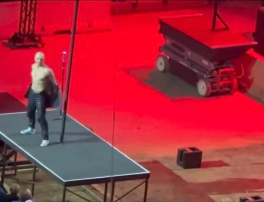What color is the stage lighting?
Refer to the image and provide a one-word or short phrase answer.

Red